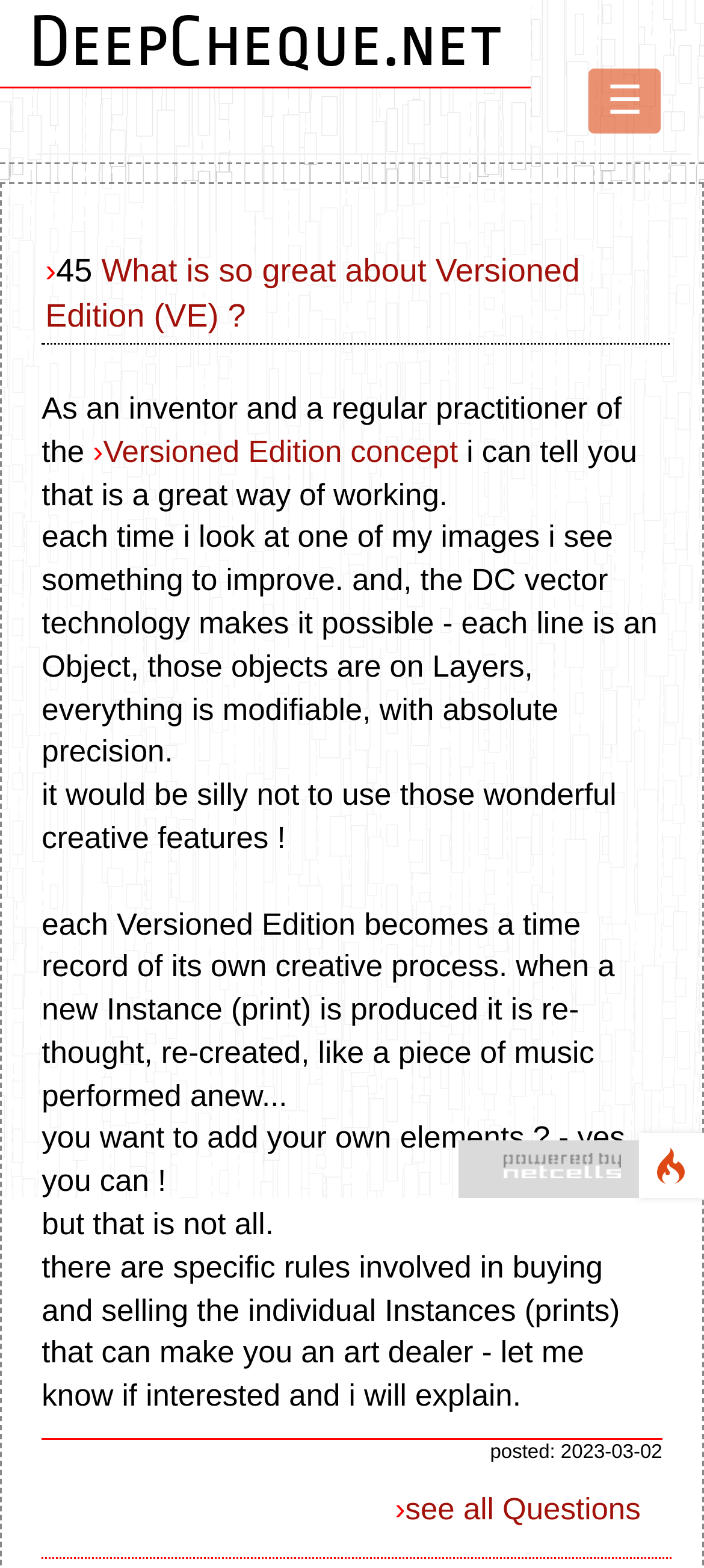Using the information from the screenshot, answer the following question thoroughly:
What is the topic of the text on the webpage?

The topic of the text on the webpage can be inferred from the multiple mentions of 'Versioned Edition' and its related concepts, such as 'VE' and 'DC vector technology'.